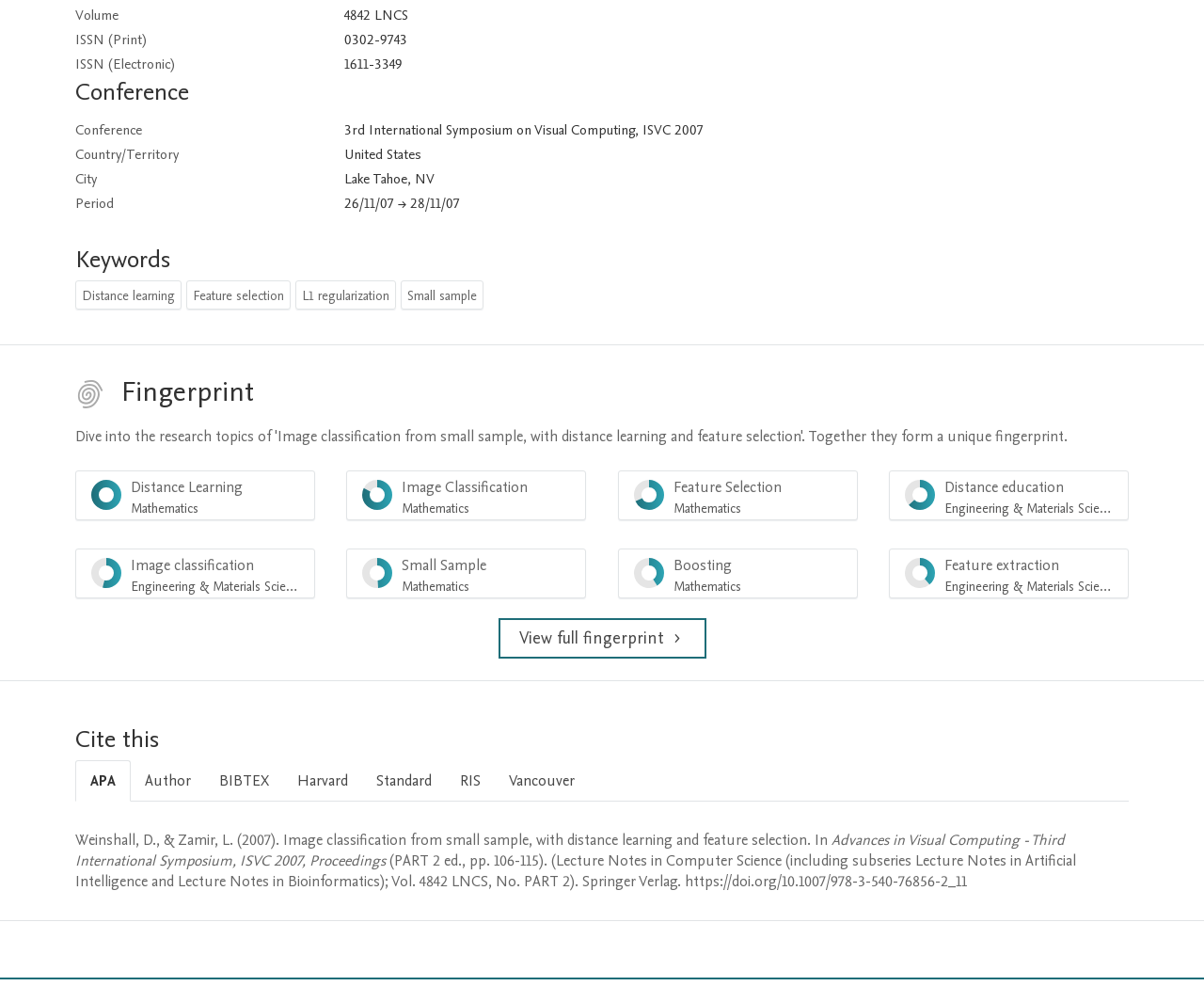Respond with a single word or phrase to the following question: What is the citation style currently selected?

APA